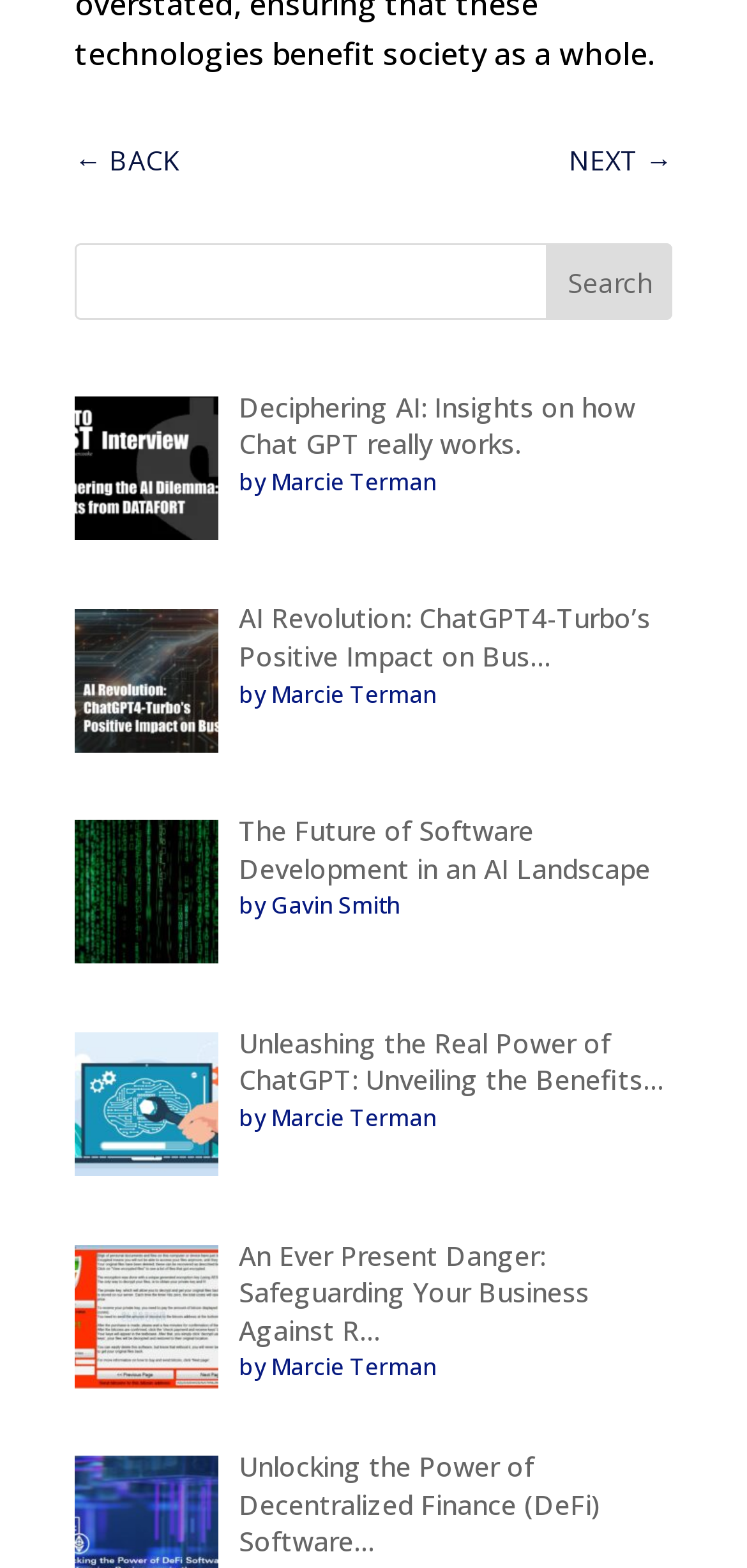Locate the UI element described by Next → and provide its bounding box coordinates. Use the format (top-left x, top-left y, bottom-right x, bottom-right y) with all values as floating point numbers between 0 and 1.

[0.762, 0.087, 0.9, 0.118]